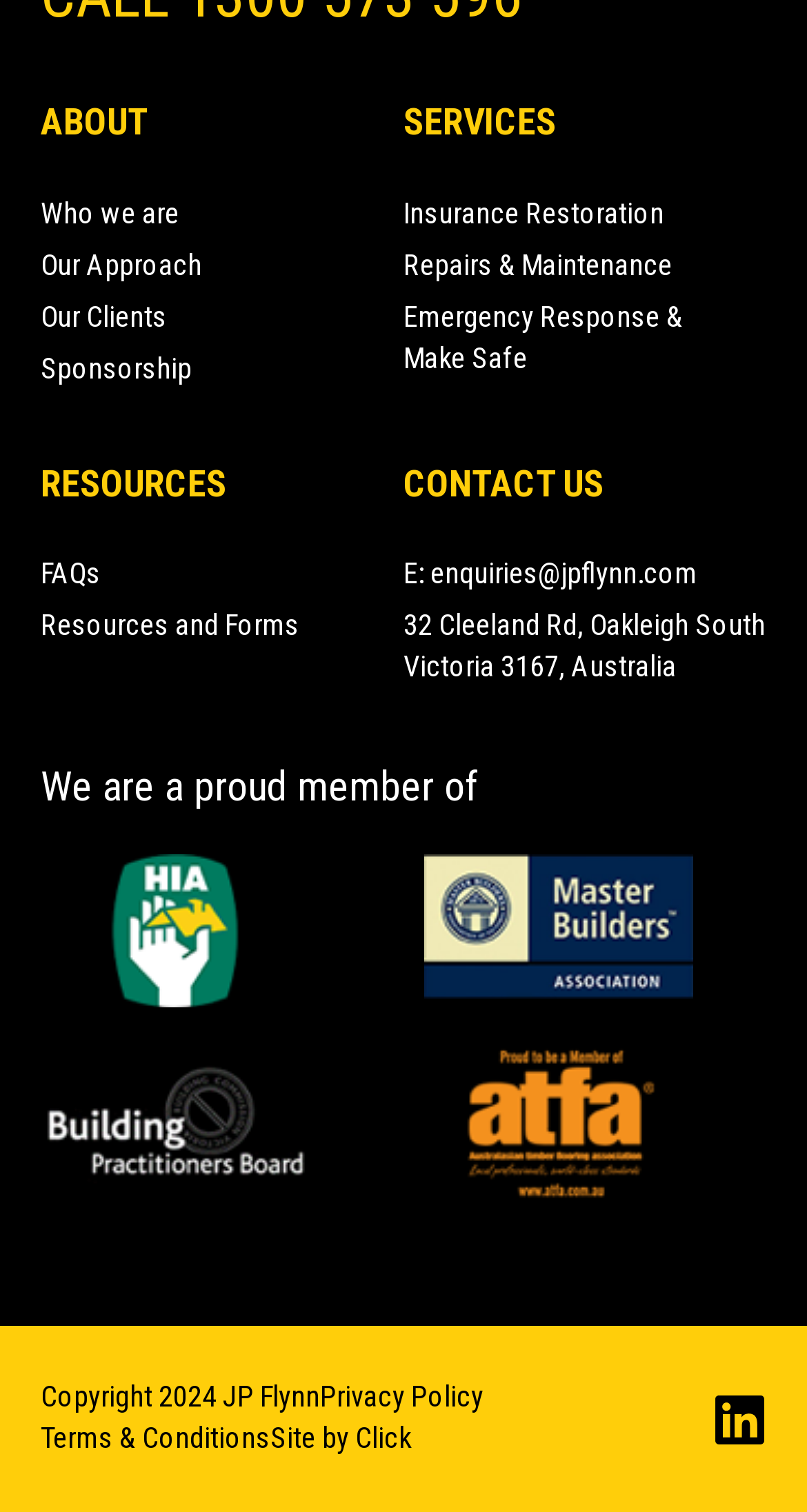Based on the element description: "June 2016", identify the bounding box coordinates for this UI element. The coordinates must be four float numbers between 0 and 1, listed as [left, top, right, bottom].

None